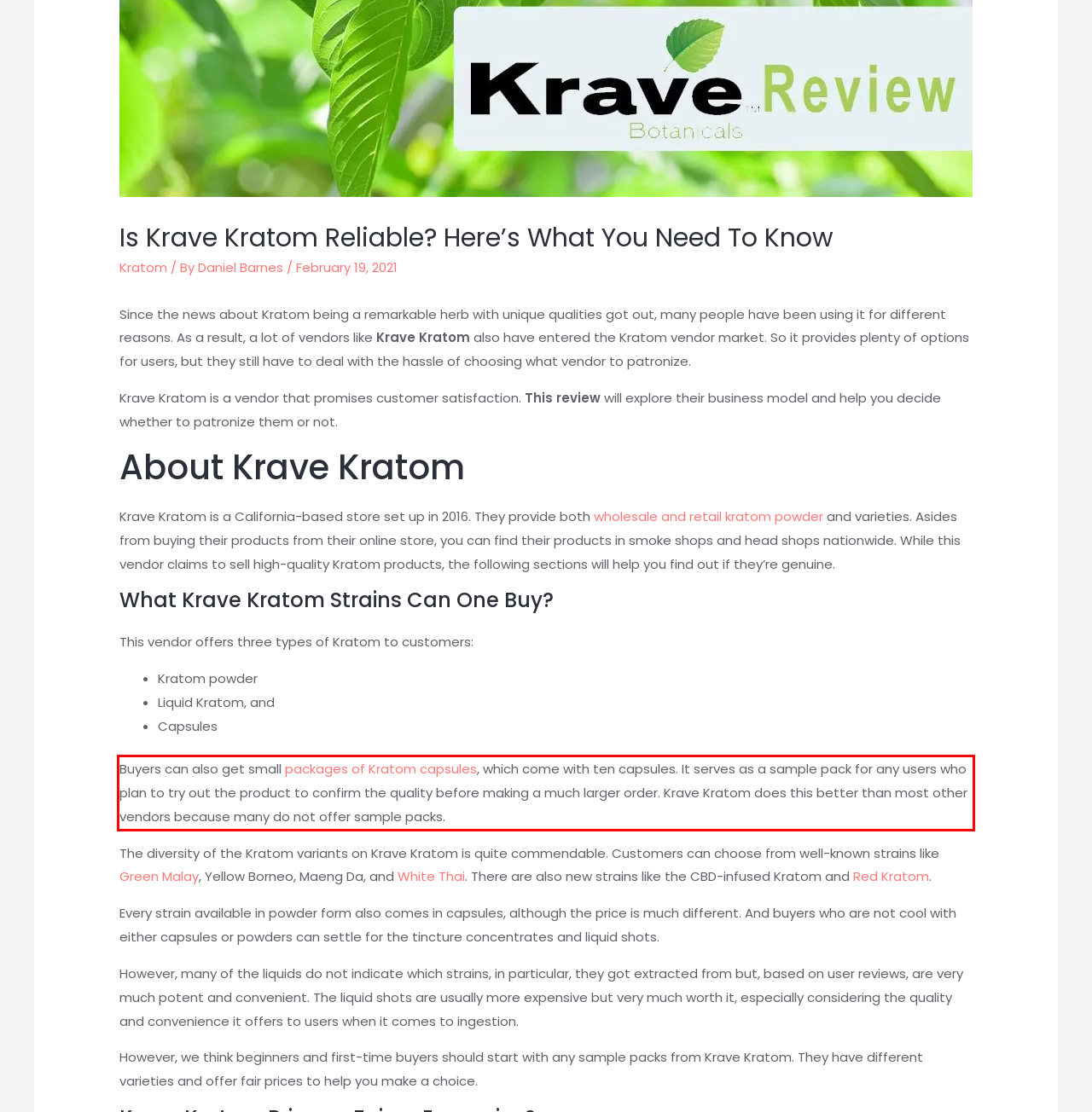Review the screenshot of the webpage and recognize the text inside the red rectangle bounding box. Provide the extracted text content.

Buyers can also get small packages of Kratom capsules, which come with ten capsules. It serves as a sample pack for any users who plan to try out the product to confirm the quality before making a much larger order. Krave Kratom does this better than most other vendors because many do not offer sample packs.